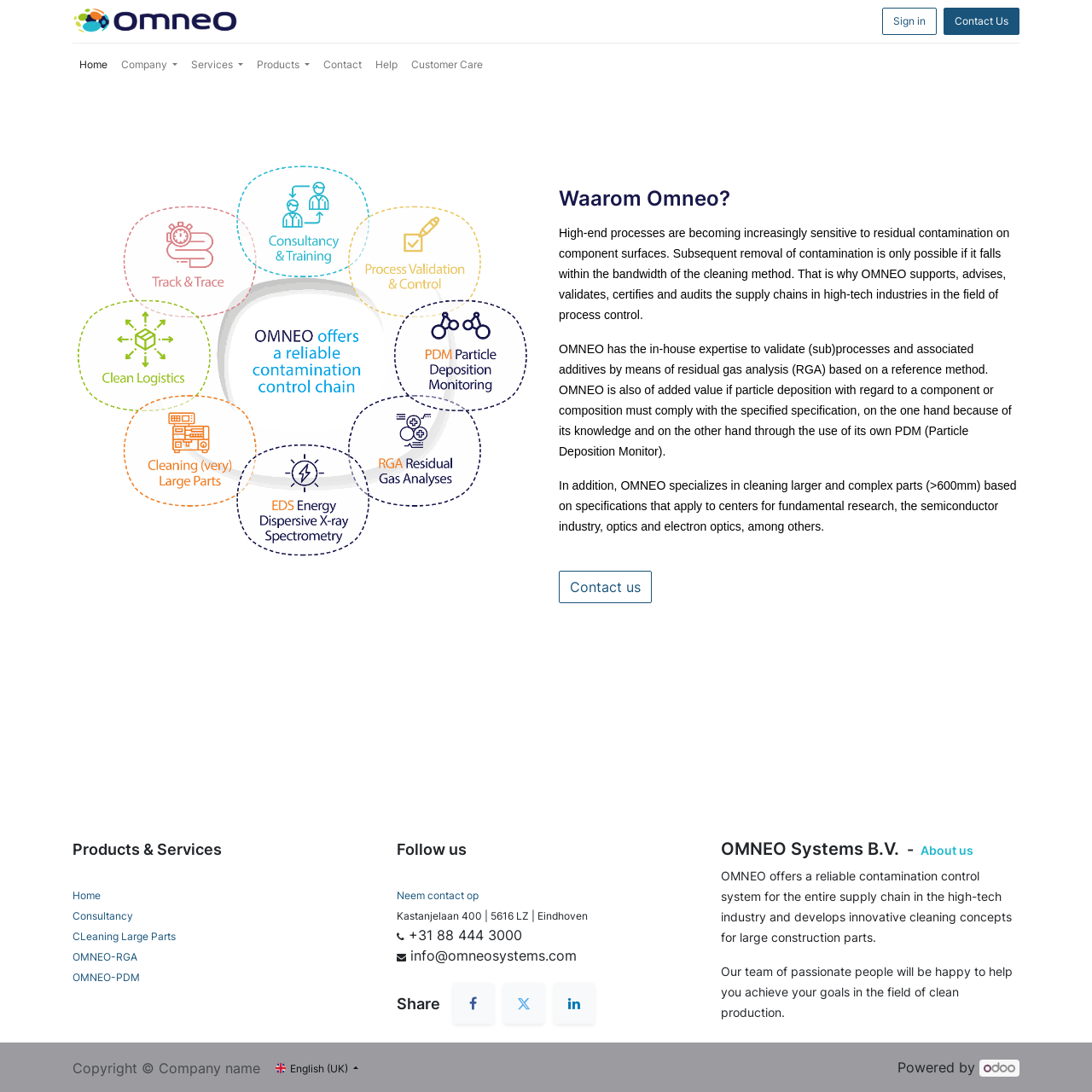What is the company name?
Answer the question with a single word or phrase, referring to the image.

OMNEO Systems B.V.